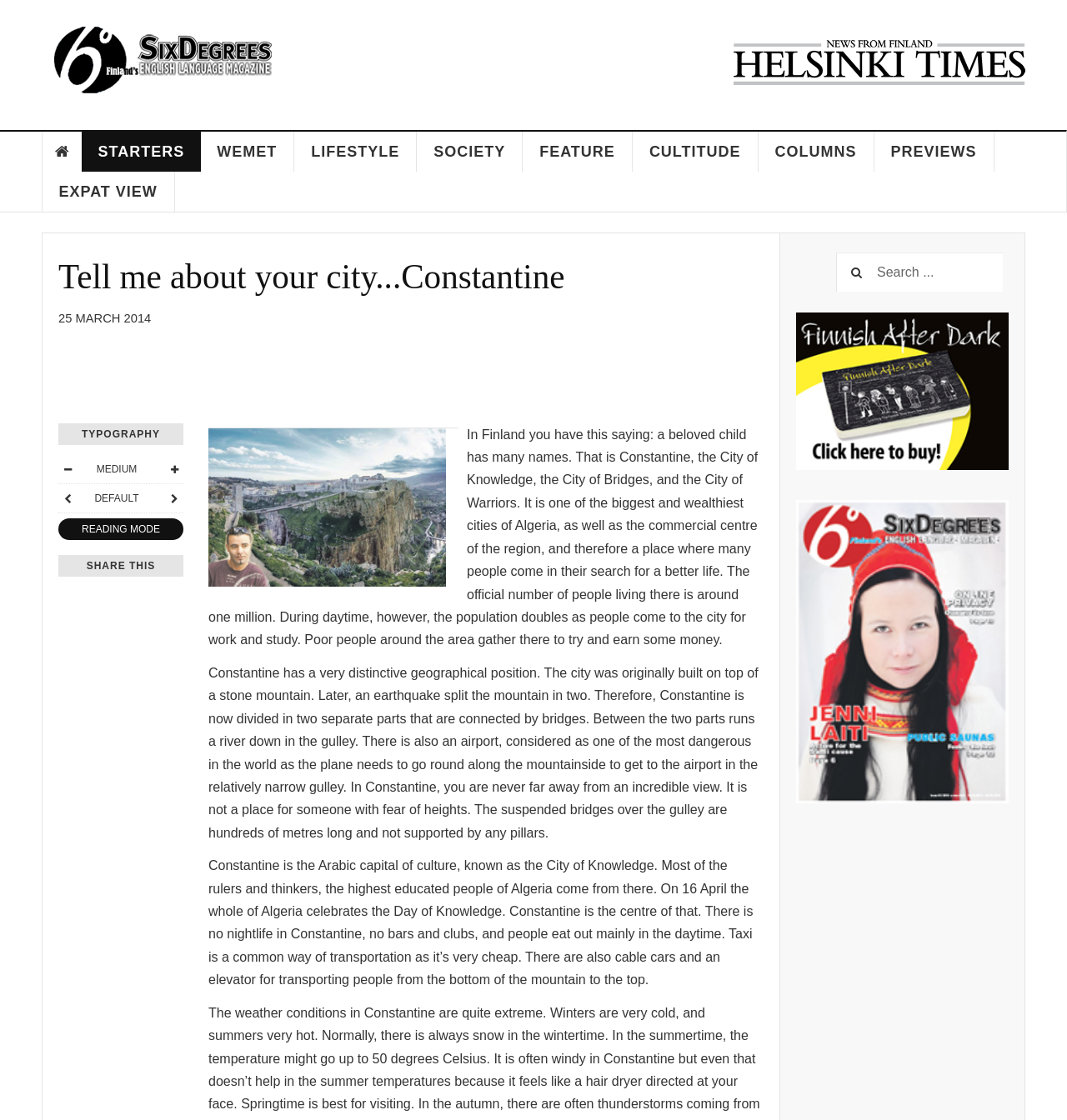Locate the bounding box coordinates of the clickable region to complete the following instruction: "Read about Constantine."

[0.195, 0.381, 0.71, 0.578]